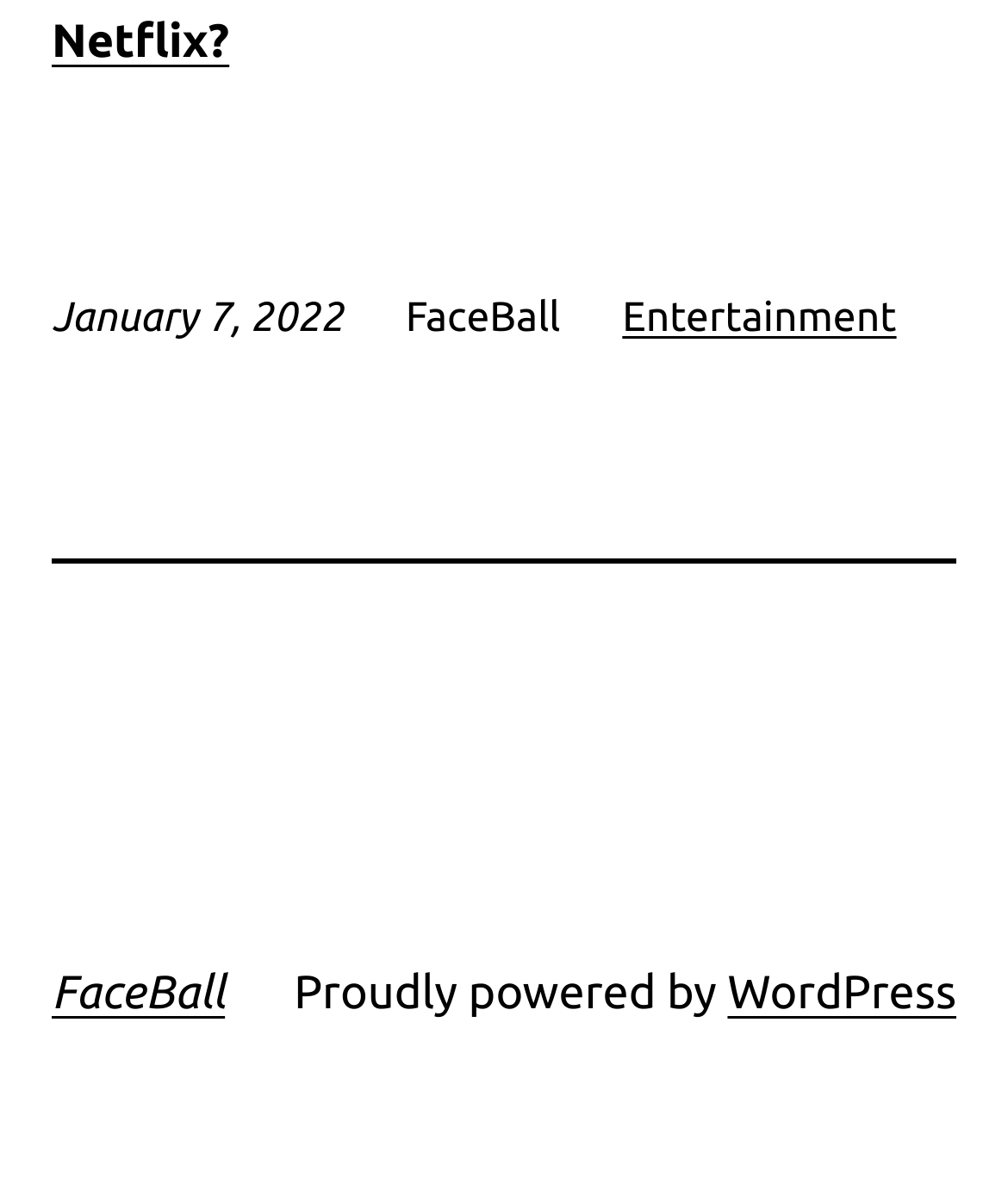Please give a succinct answer using a single word or phrase:
What is the platform that powers the website?

WordPress